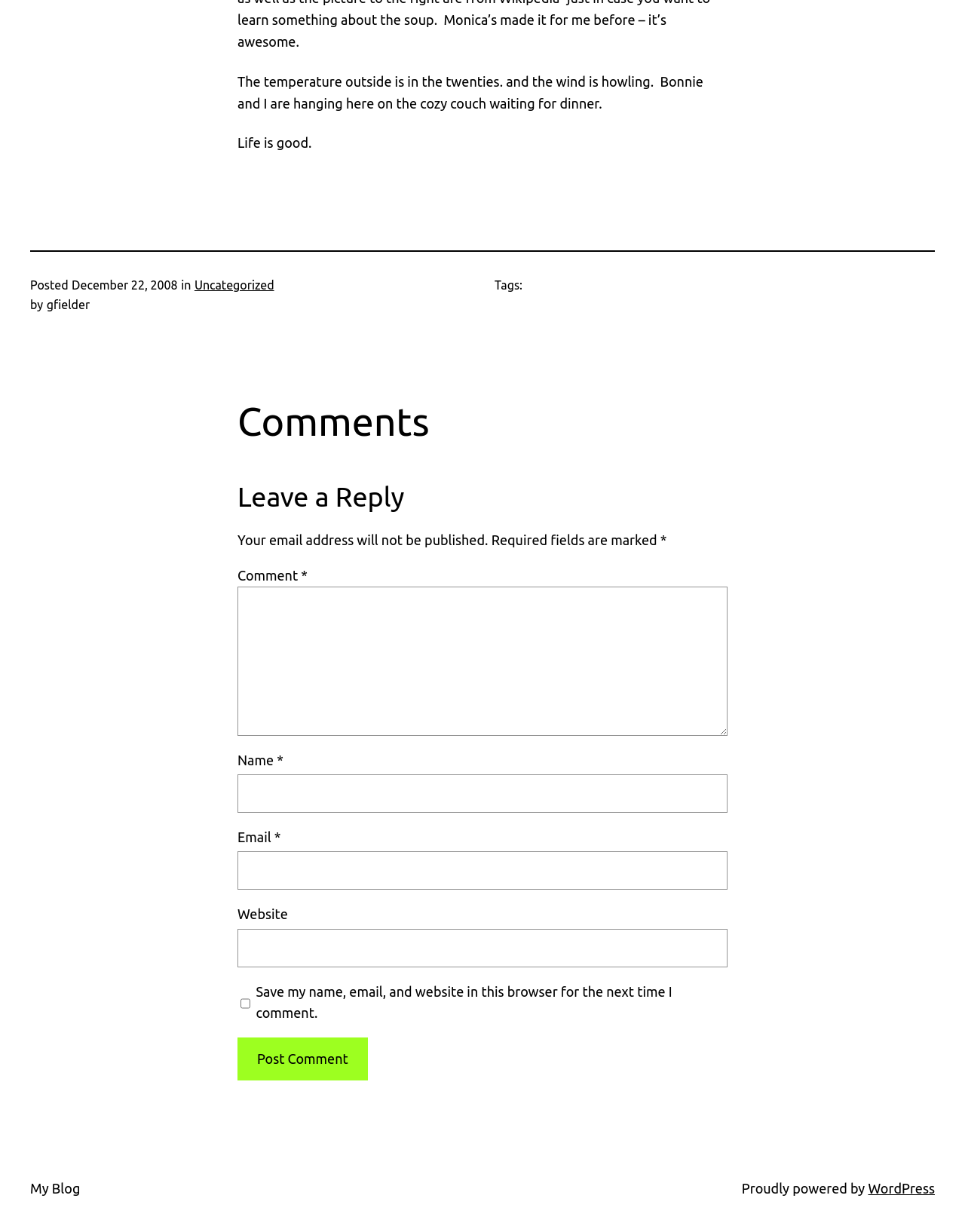Please identify the bounding box coordinates of the clickable area that will allow you to execute the instruction: "Enter your name".

[0.246, 0.629, 0.754, 0.66]